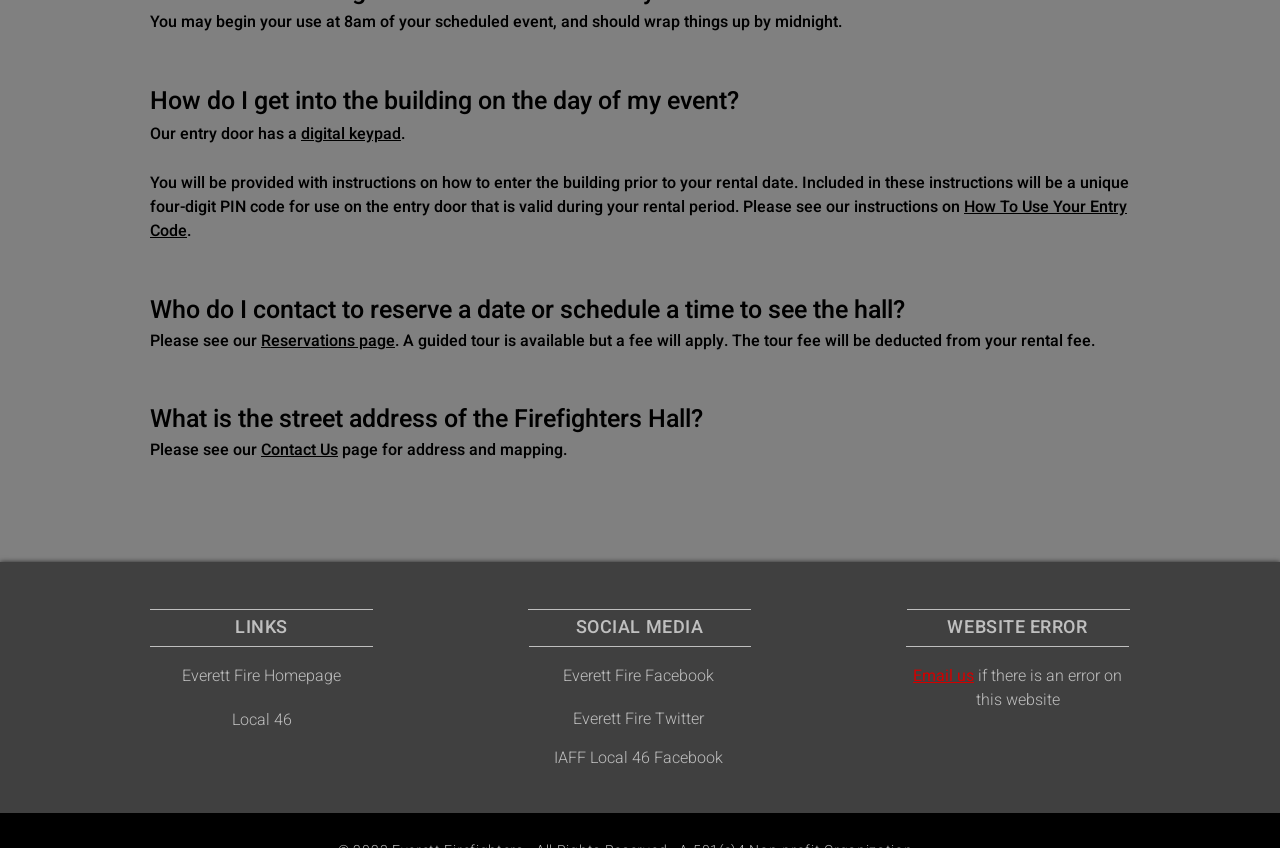Determine the coordinates of the bounding box for the clickable area needed to execute this instruction: "Click the HOME link".

None